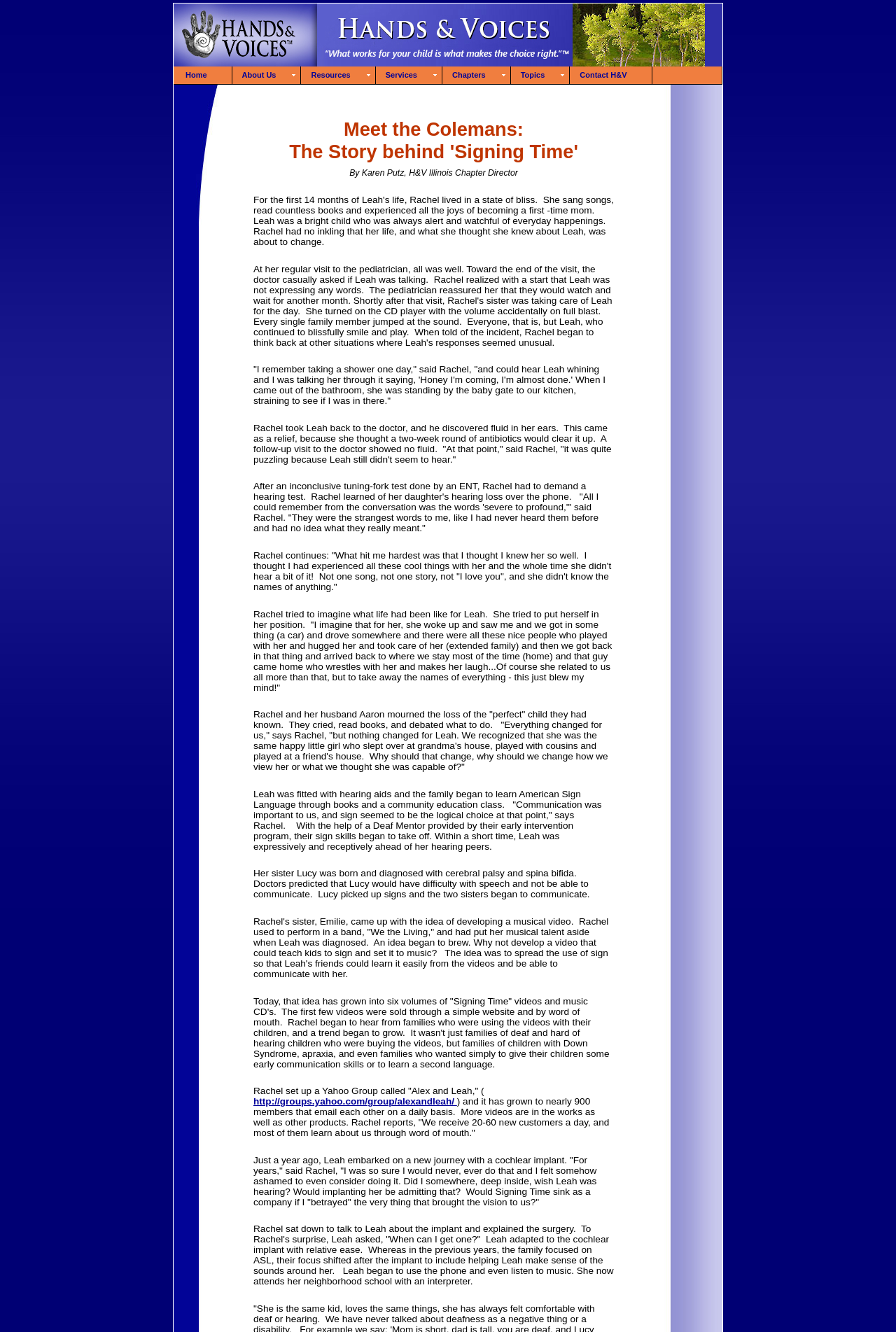Identify the bounding box coordinates of the section to be clicked to complete the task described by the following instruction: "Click the 'Home' link". The coordinates should be four float numbers between 0 and 1, formatted as [left, top, right, bottom].

[0.196, 0.05, 0.259, 0.063]